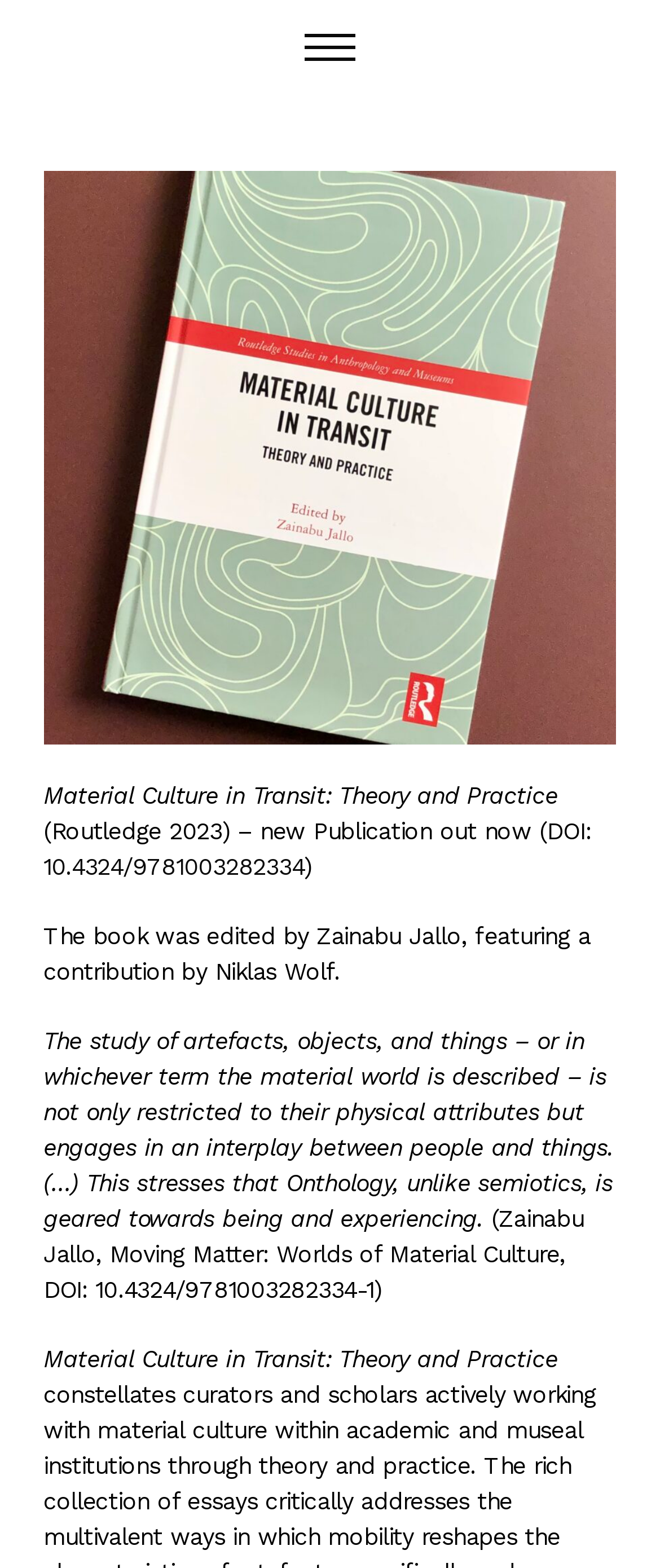Who wrote the article 'Moving Matter: Worlds of Material Culture'?
By examining the image, provide a one-word or phrase answer.

Zainabu Jallo